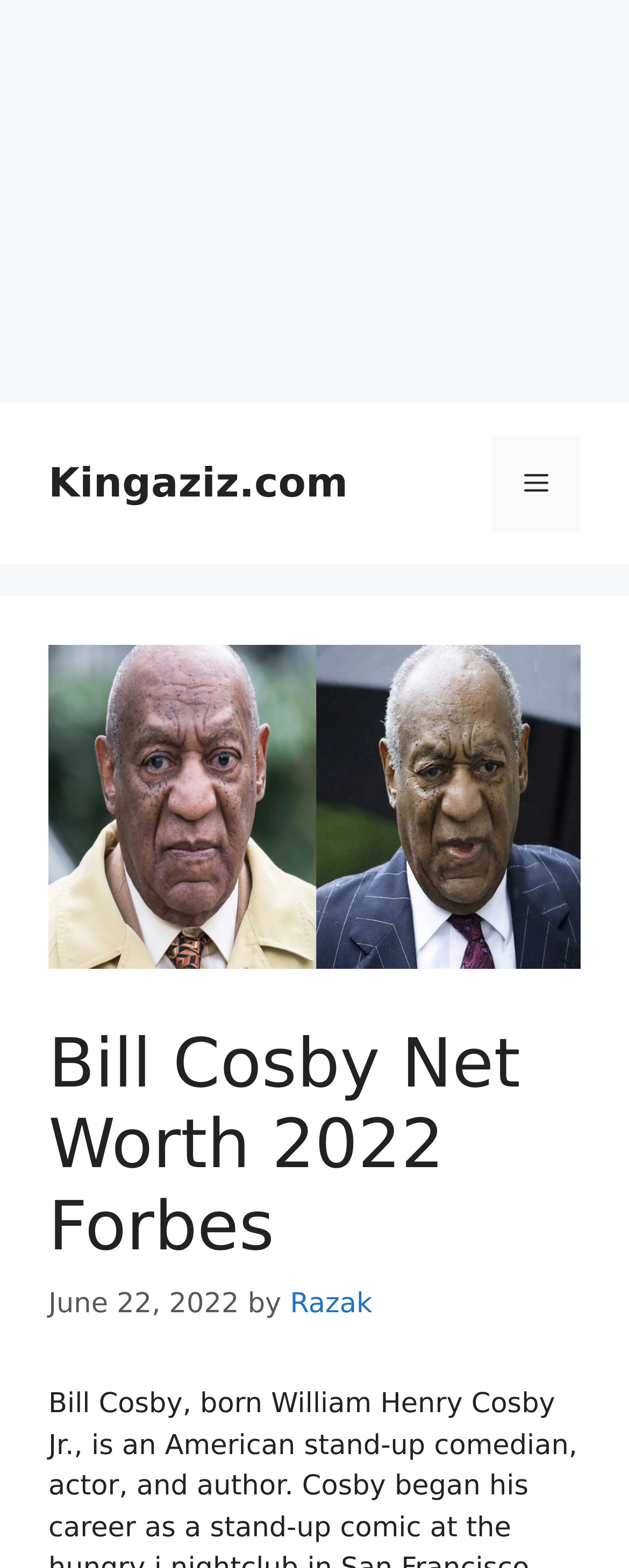What is the website's name?
Give a single word or phrase as your answer by examining the image.

Kingaziz.com